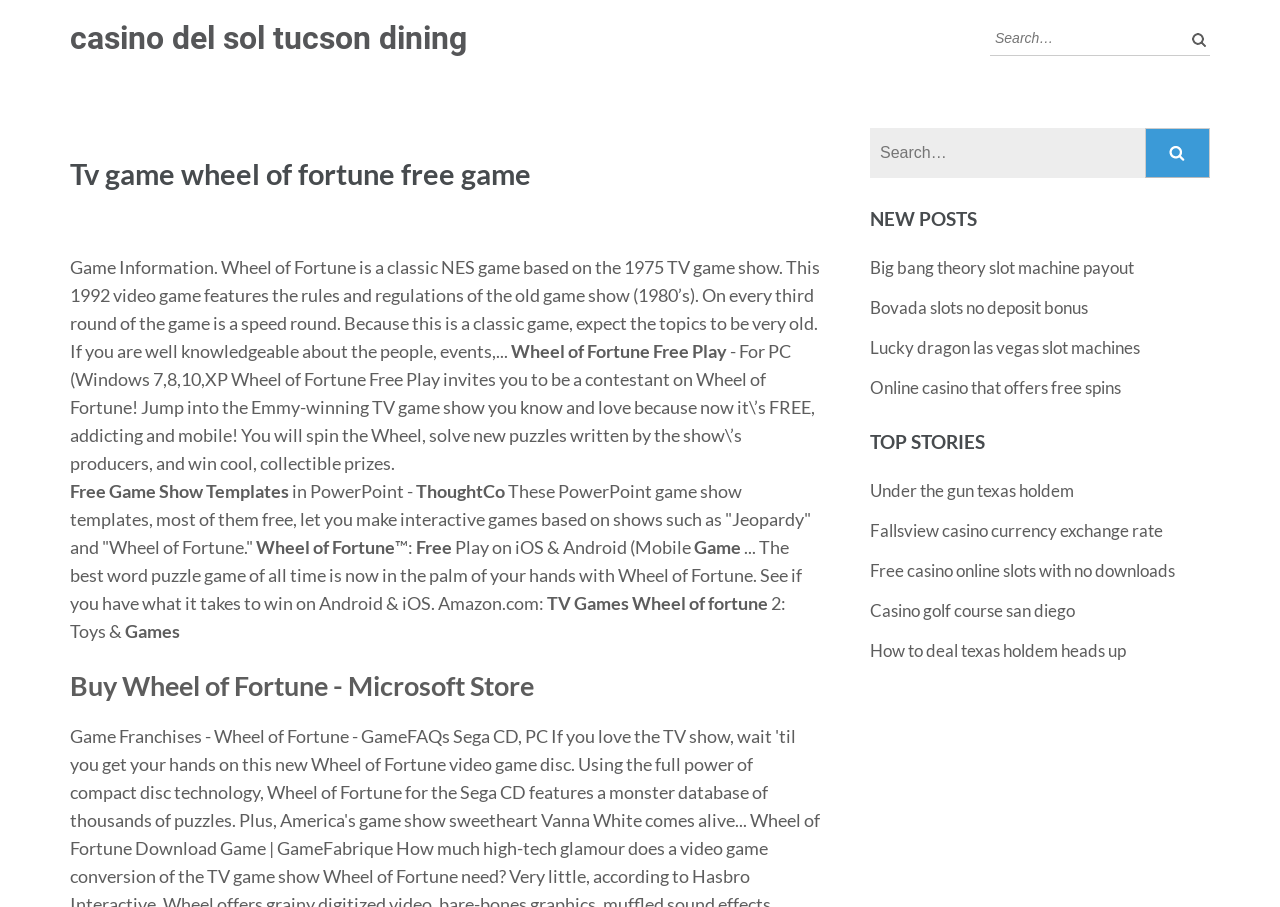Identify the bounding box for the UI element described as: "Bovada slots no deposit bonus". The coordinates should be four float numbers between 0 and 1, i.e., [left, top, right, bottom].

[0.68, 0.327, 0.85, 0.351]